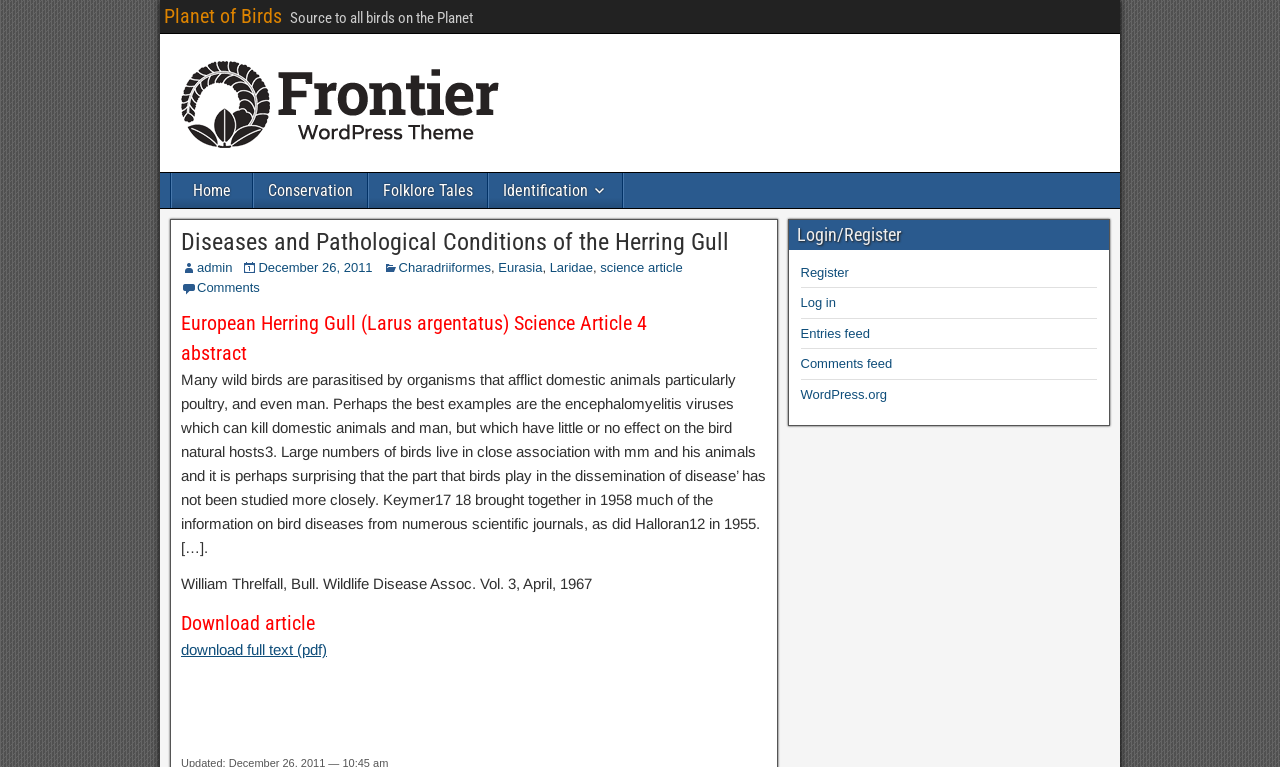Locate the bounding box coordinates of the element's region that should be clicked to carry out the following instruction: "Download full text of the article". The coordinates need to be four float numbers between 0 and 1, i.e., [left, top, right, bottom].

[0.141, 0.836, 0.255, 0.858]